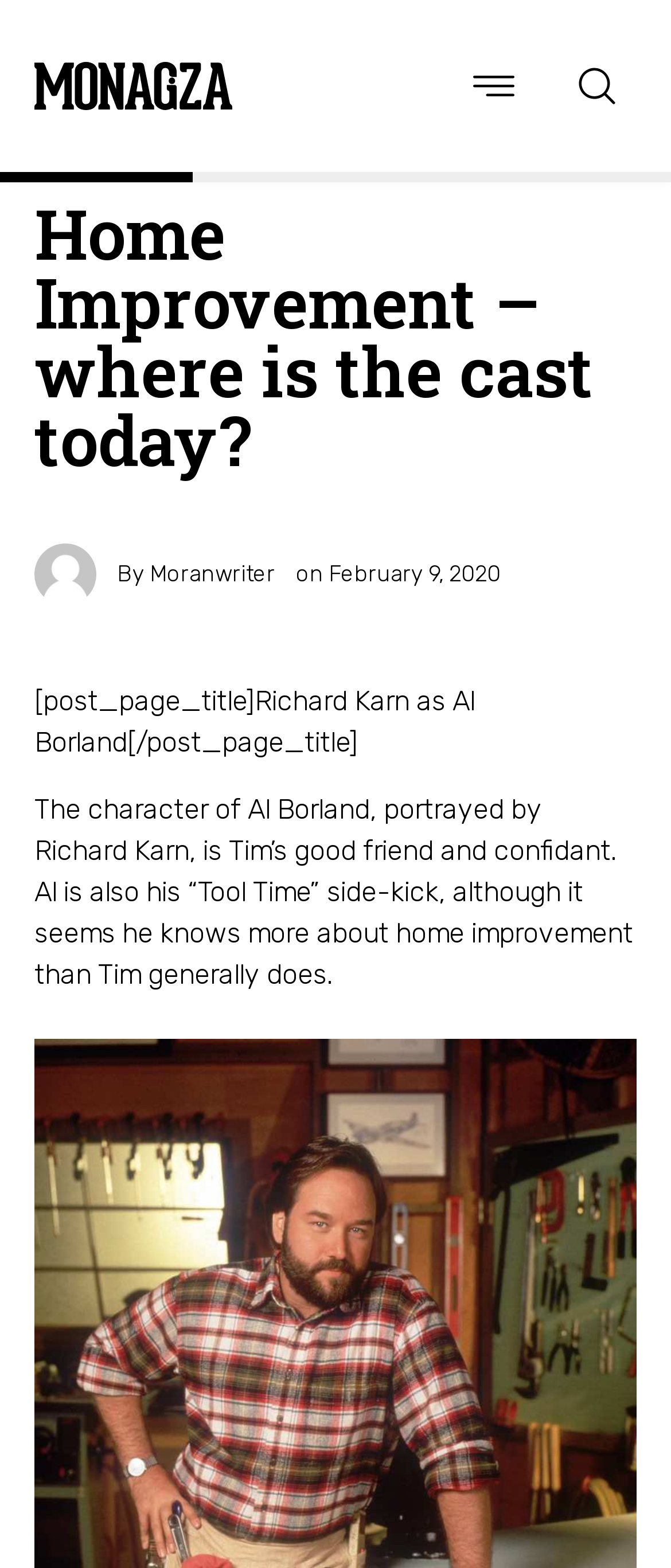Please find and provide the title of the webpage.

Home Improvement – where is the cast today?